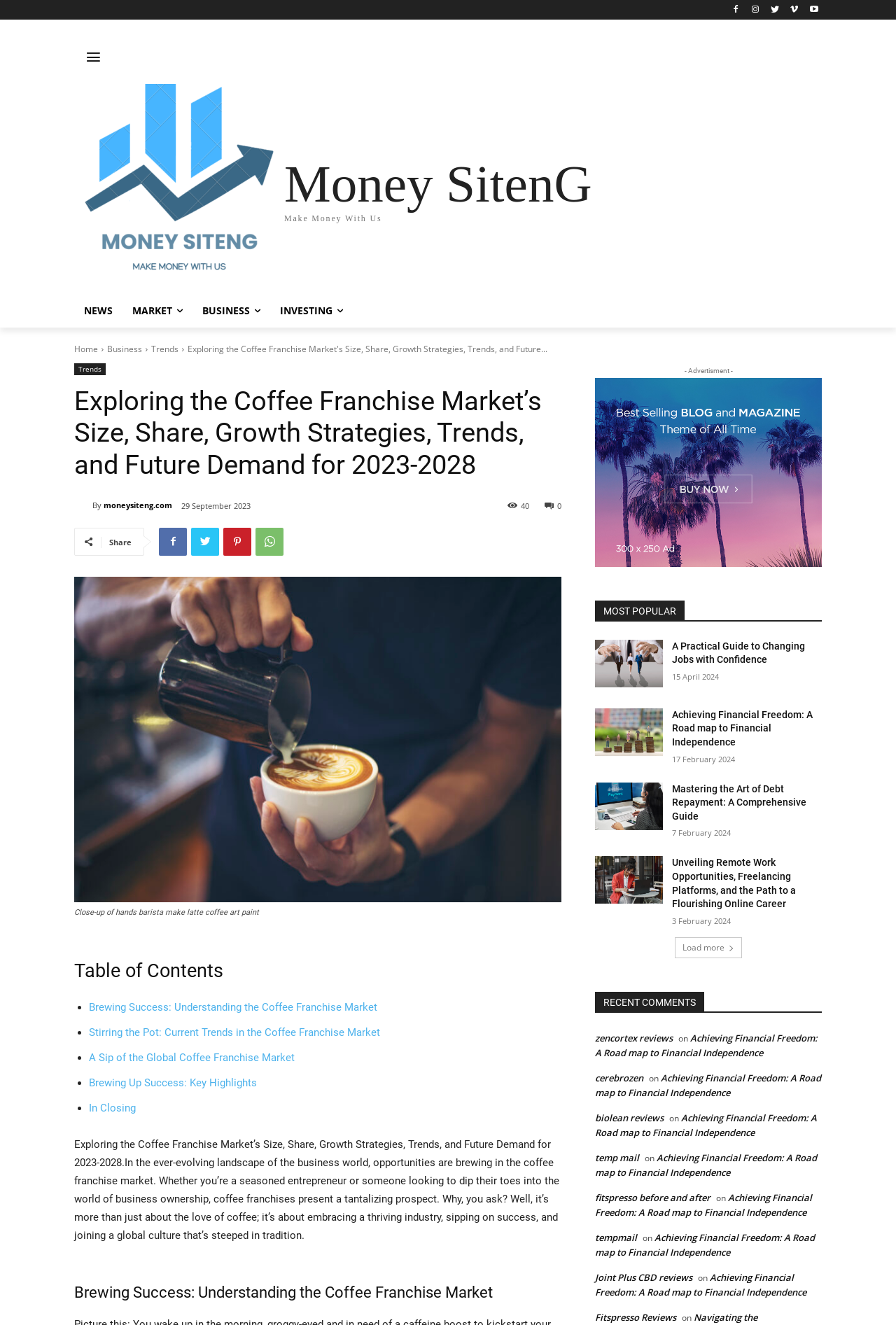Using the information in the image, give a comprehensive answer to the question: 
What is the topic of the article?

Based on the webpage content, the topic of the article is about the coffee franchise market, which is evident from the heading 'Exploring the Coffee Franchise Market’s Size, Share, Growth Strategies, Trends, and Future Demand for 2023-2028' and the subsequent sections discussing the market trends and growth strategies.